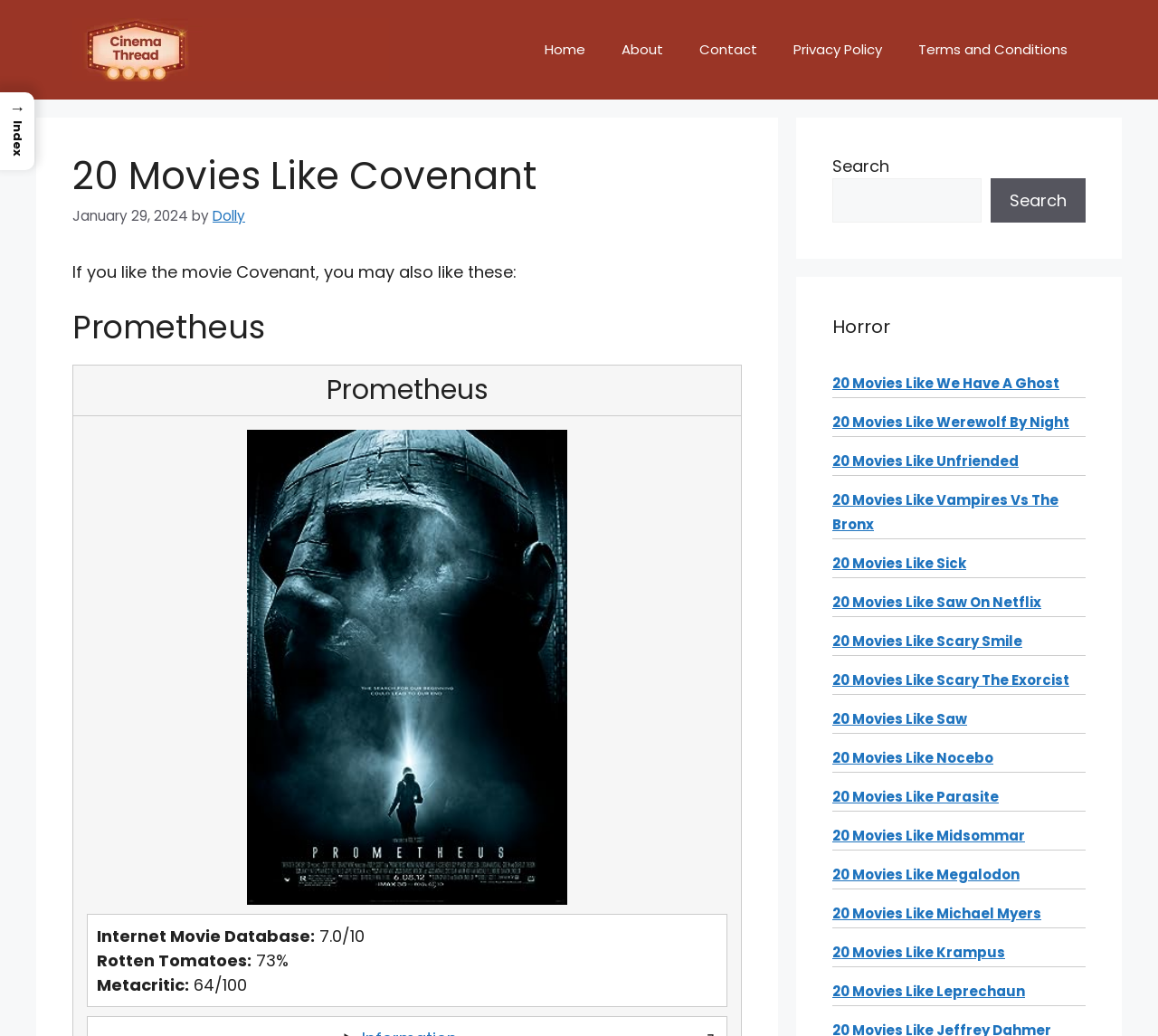Can you identify the bounding box coordinates of the clickable region needed to carry out this instruction: 'Check the privacy policy'? The coordinates should be four float numbers within the range of 0 to 1, stated as [left, top, right, bottom].

[0.67, 0.022, 0.777, 0.074]